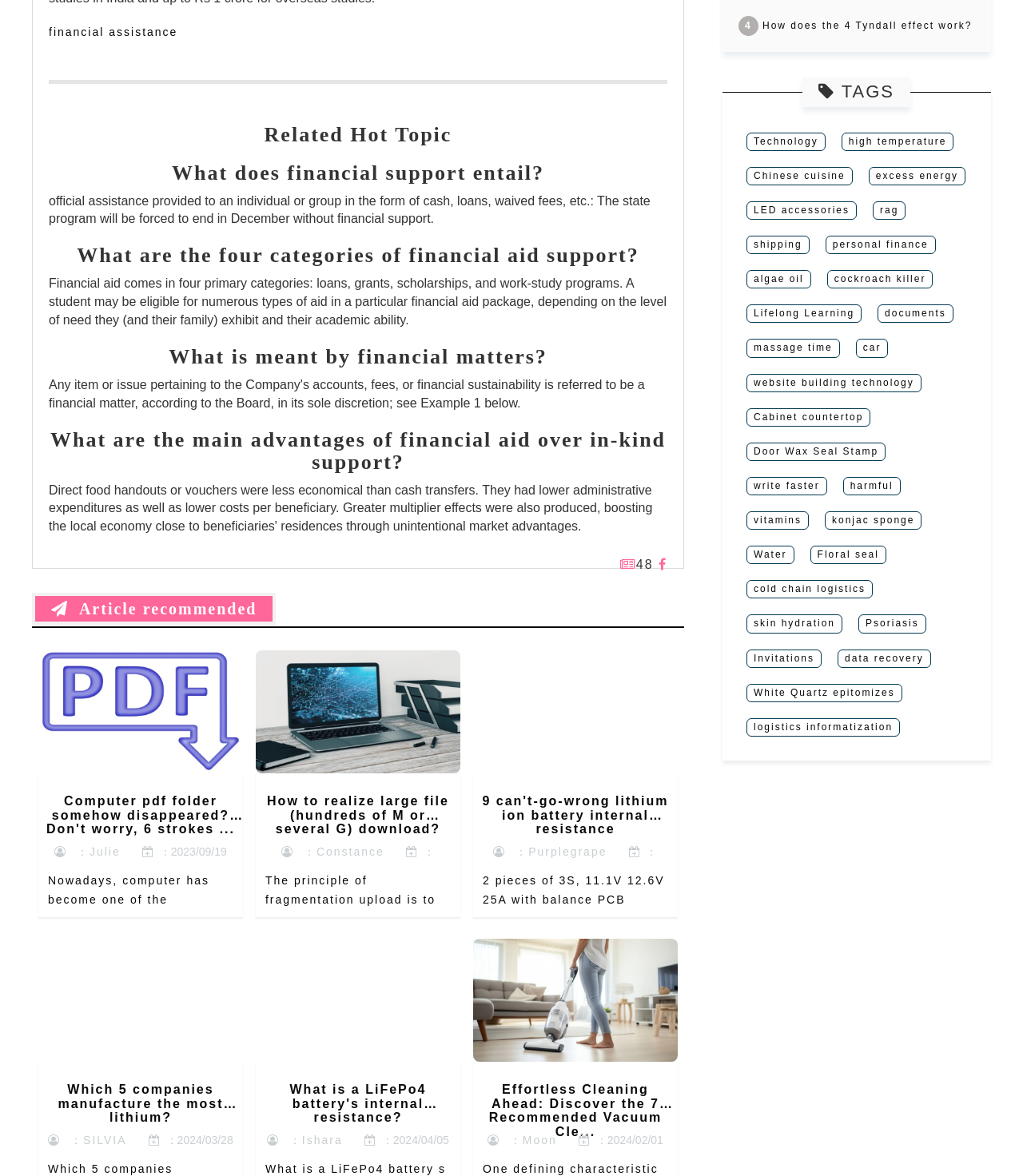Show the bounding box coordinates for the HTML element described as: "aria-label="Email Address" name="email" placeholder="Email Address"".

None